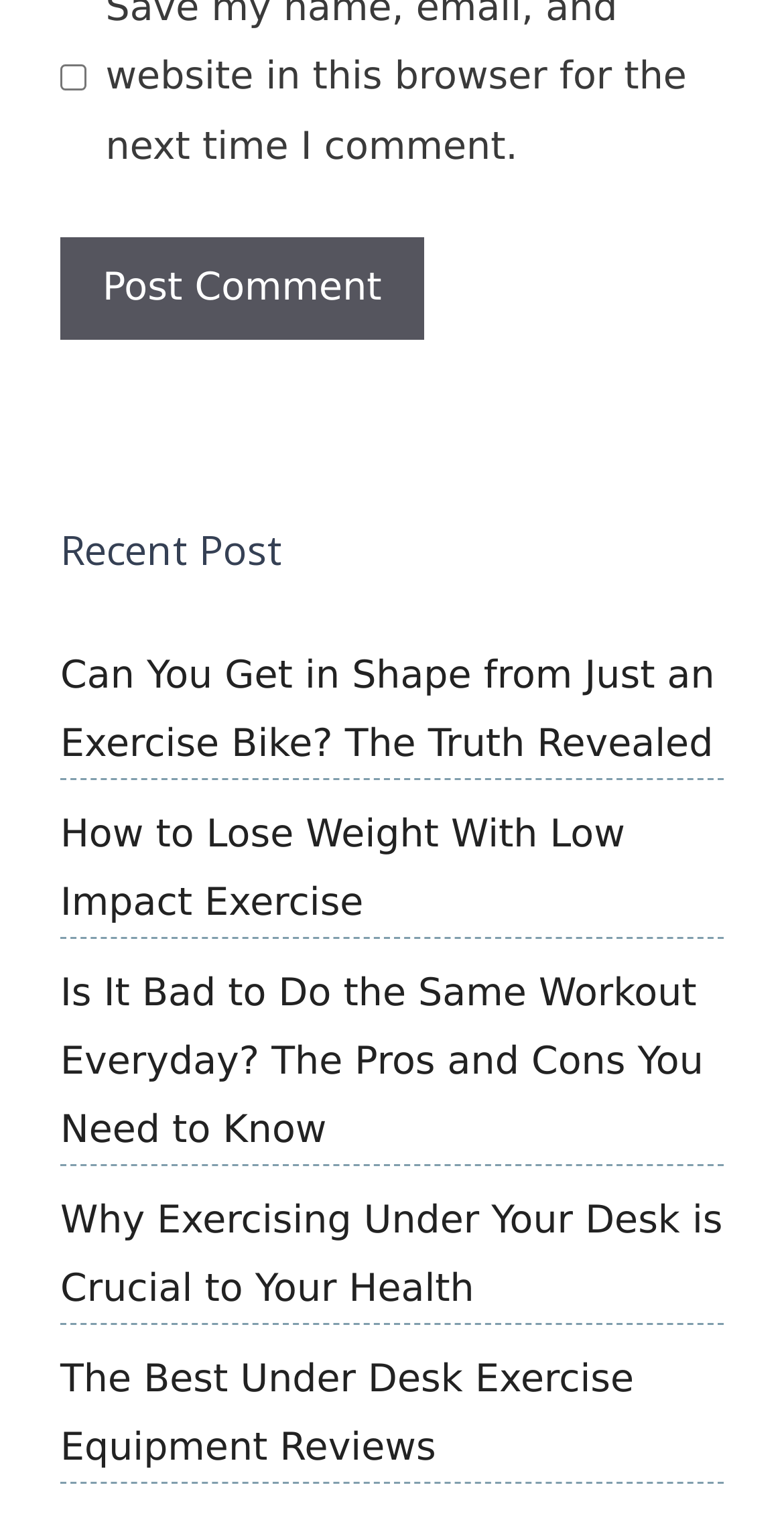Utilize the information from the image to answer the question in detail:
What is the purpose of the checkbox?

The checkbox is located at the top of the webpage with the label 'Save my name, email, and website in this browser for the next time I comment.' This suggests that its purpose is to save the user's comment information for future use.